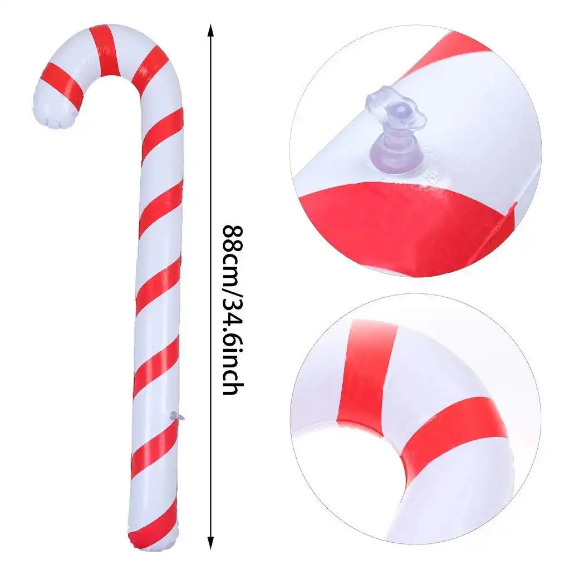What is the primary color scheme of the candy cane?
Answer with a single word or phrase, using the screenshot for reference.

Red and white